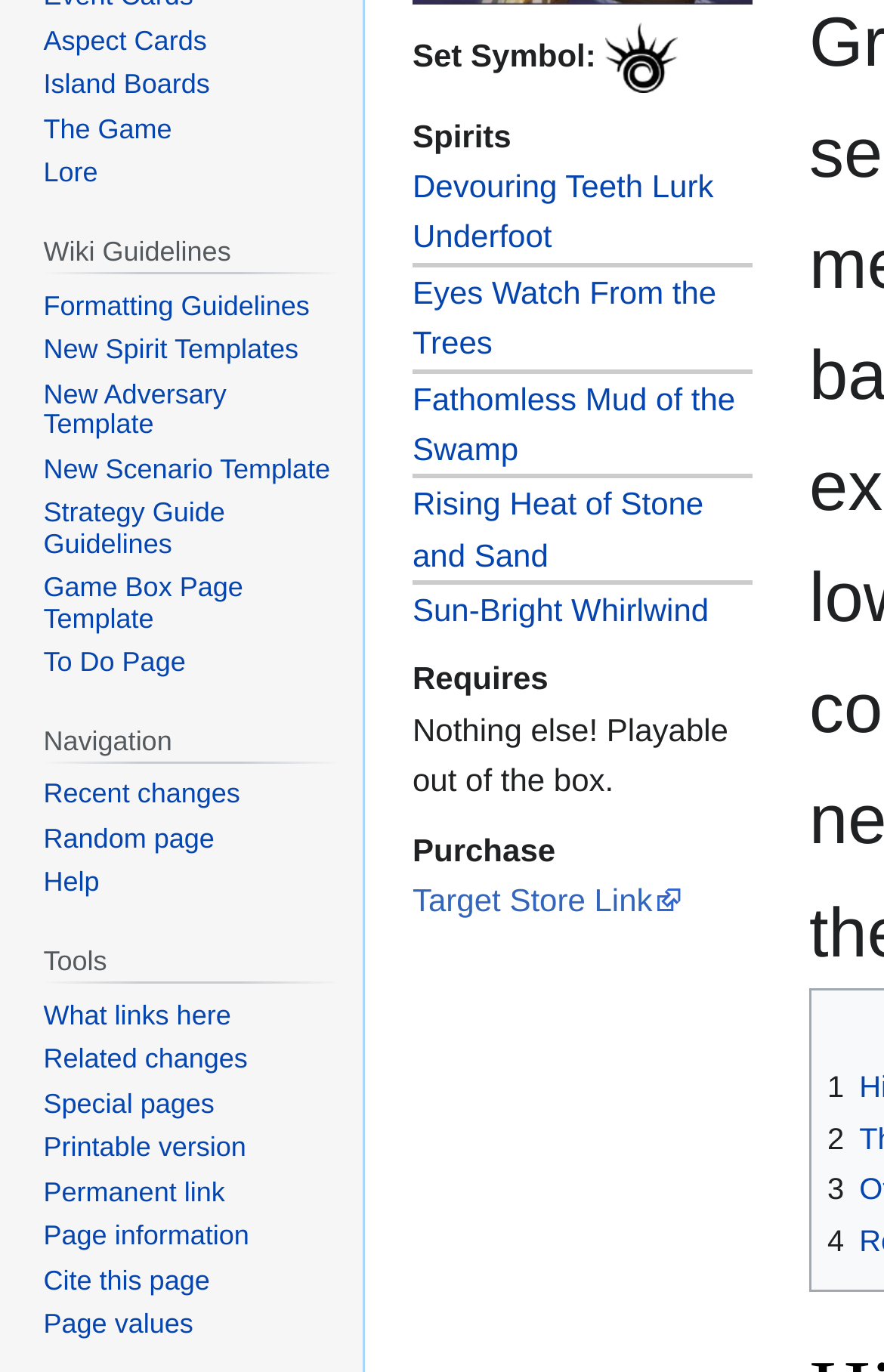Locate and provide the bounding box coordinates for the HTML element that matches this description: "Random page".

[0.049, 0.599, 0.243, 0.623]